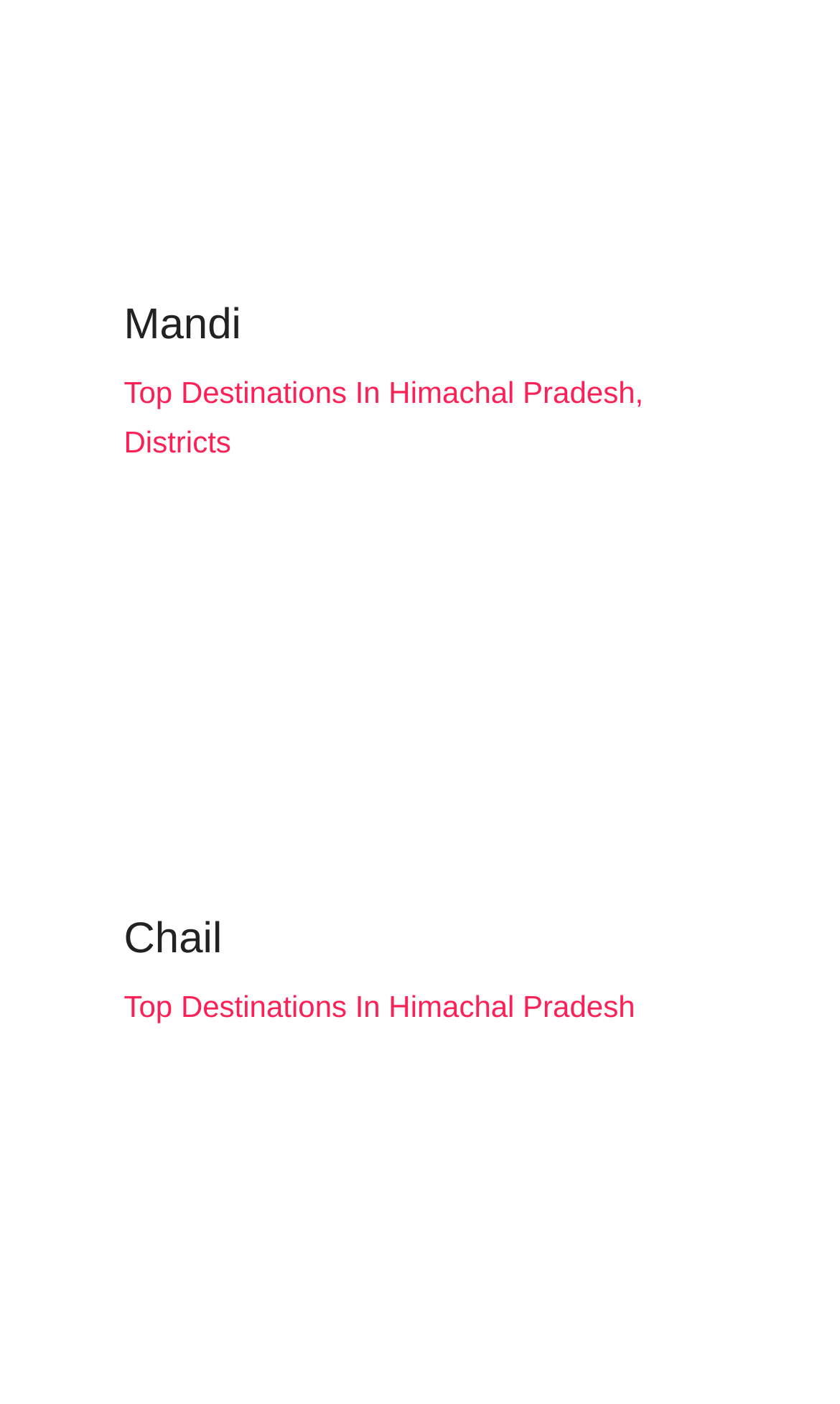Provide a brief response using a word or short phrase to this question:
How many links are there in the 'Mandi' section?

3